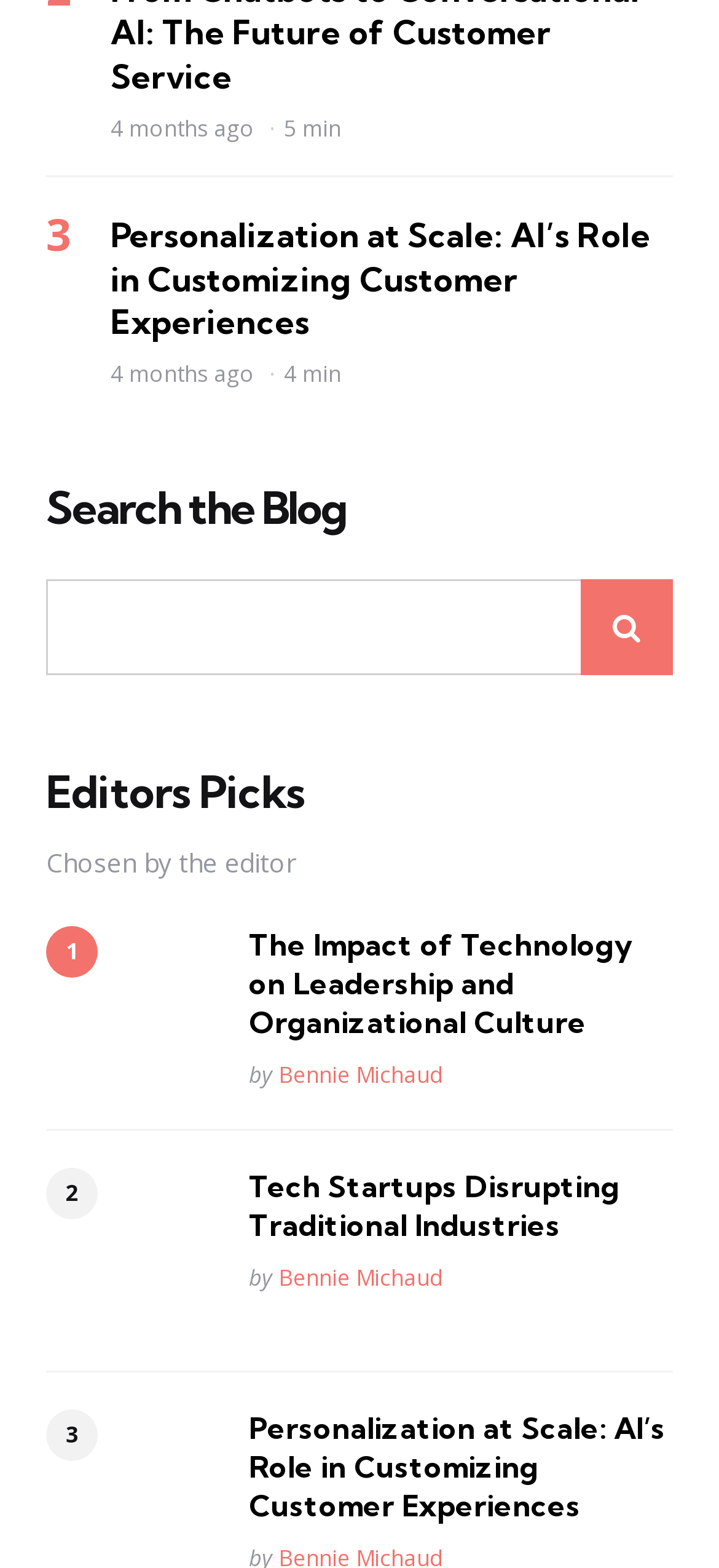Identify the bounding box coordinates of the element to click to follow this instruction: 'leave a comment'. Ensure the coordinates are four float values between 0 and 1, provided as [left, top, right, bottom].

None